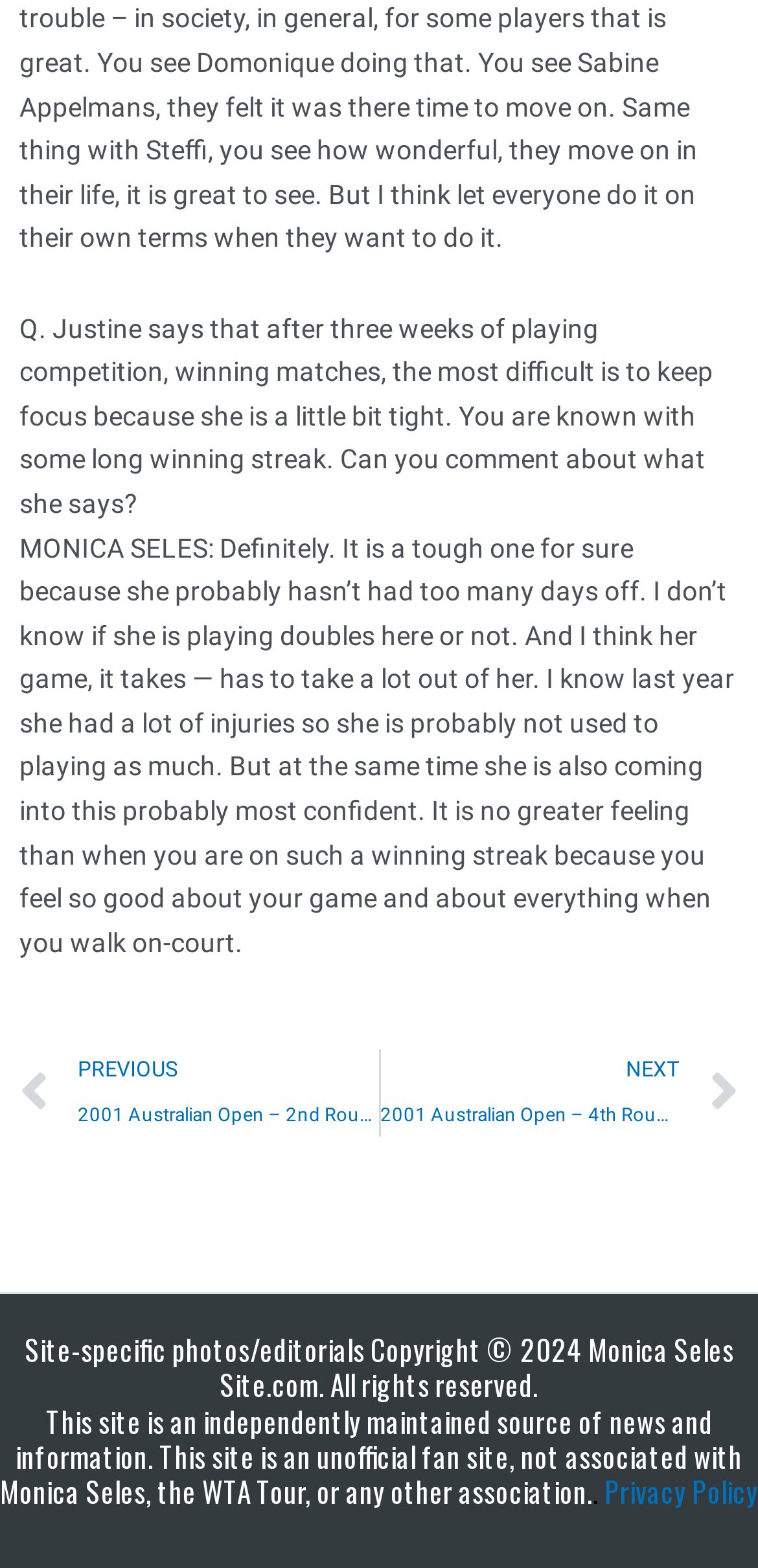Use a single word or phrase to respond to the question:
What is the copyright year of the website?

2024